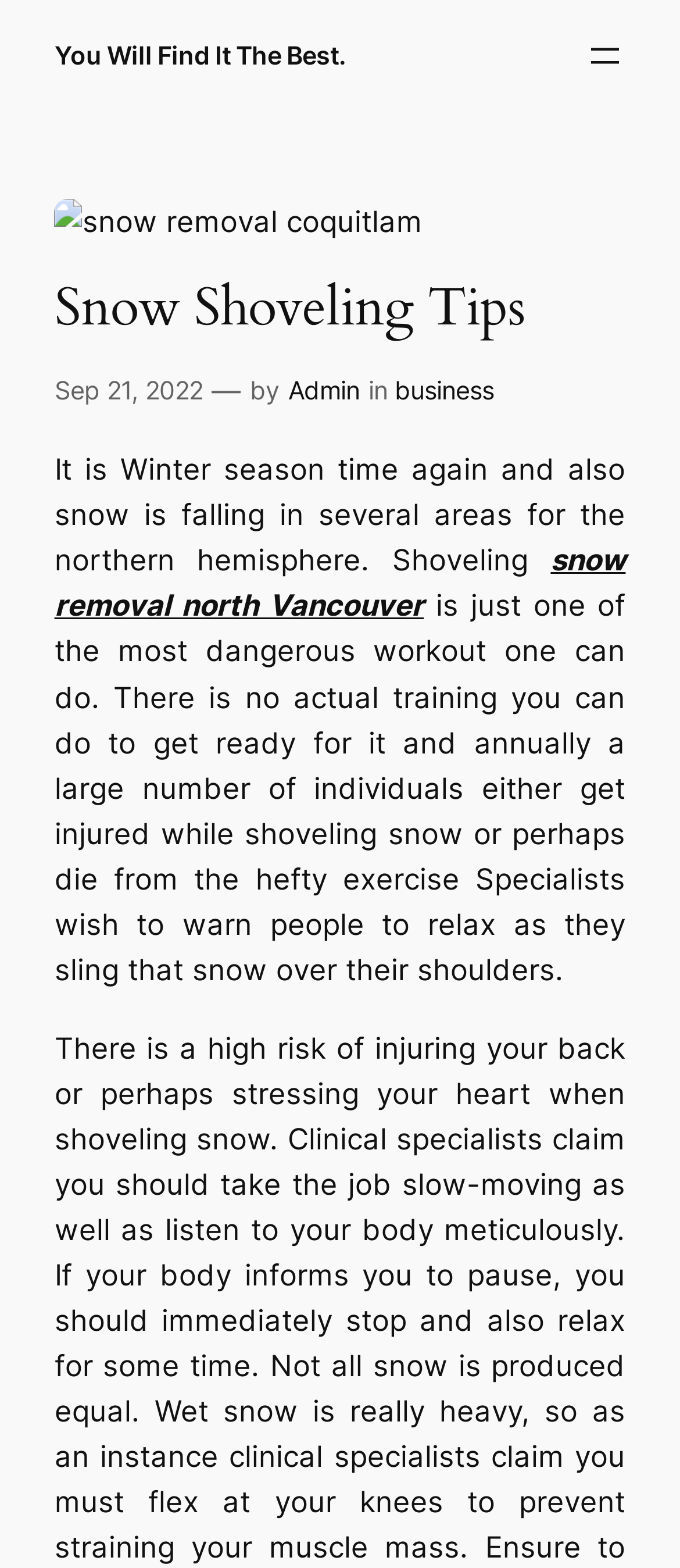What is the category of the article?
Answer the question using a single word or phrase, according to the image.

Business